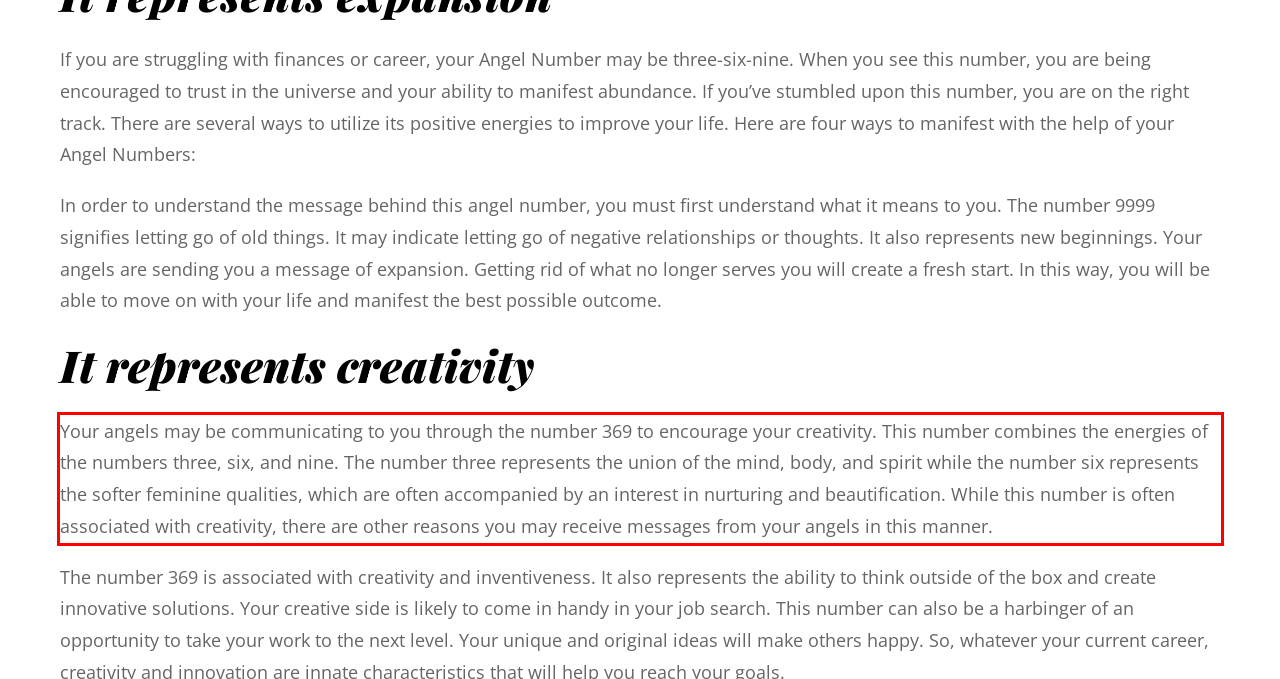Identify the red bounding box in the webpage screenshot and perform OCR to generate the text content enclosed.

Your angels may be communicating to you through the number 369 to encourage your creativity. This number combines the energies of the numbers three, six, and nine. The number three represents the union of the mind, body, and spirit while the number six represents the softer feminine qualities, which are often accompanied by an interest in nurturing and beautification. While this number is often associated with creativity, there are other reasons you may receive messages from your angels in this manner.